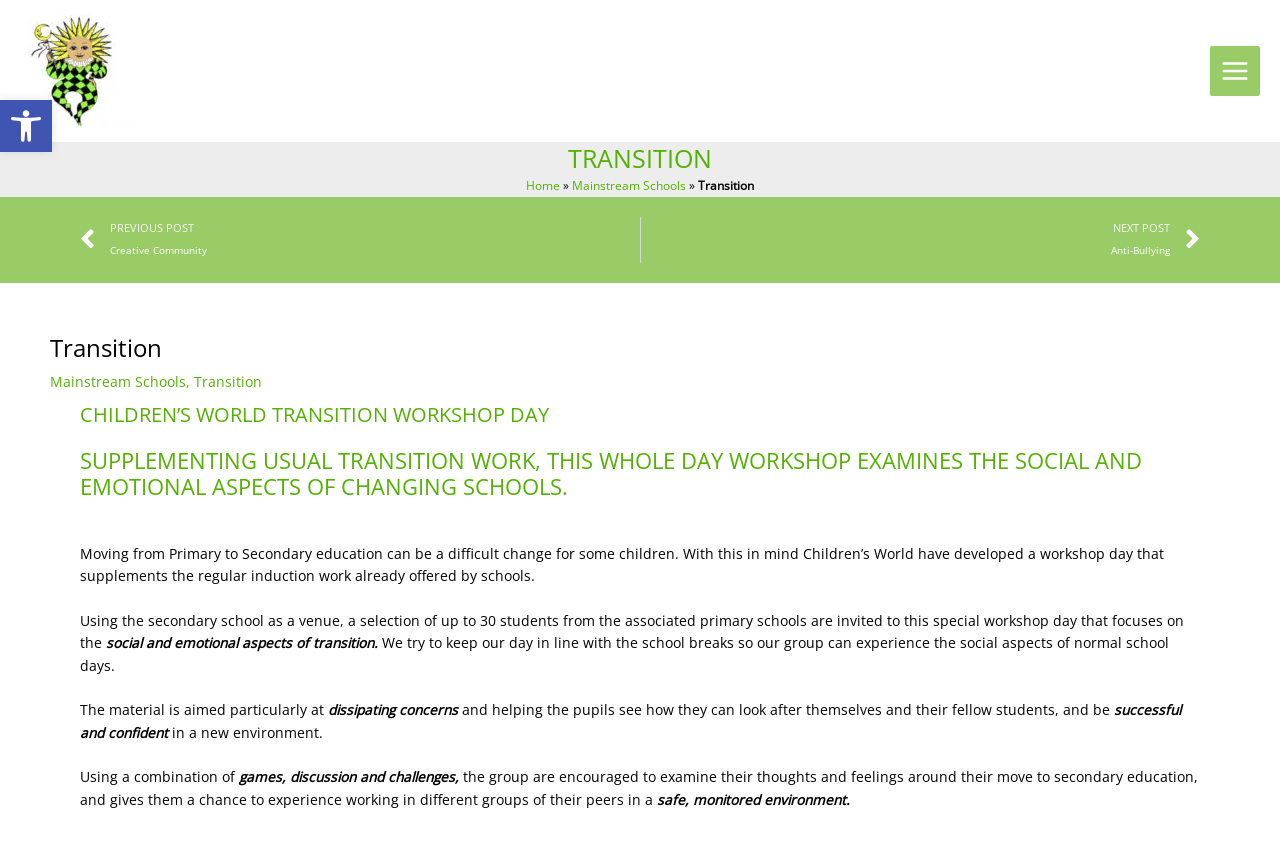Please determine the bounding box coordinates of the element to click in order to execute the following instruction: "Open accessibility tools". The coordinates should be four float numbers between 0 and 1, specified as [left, top, right, bottom].

[0.0, 0.117, 0.041, 0.178]